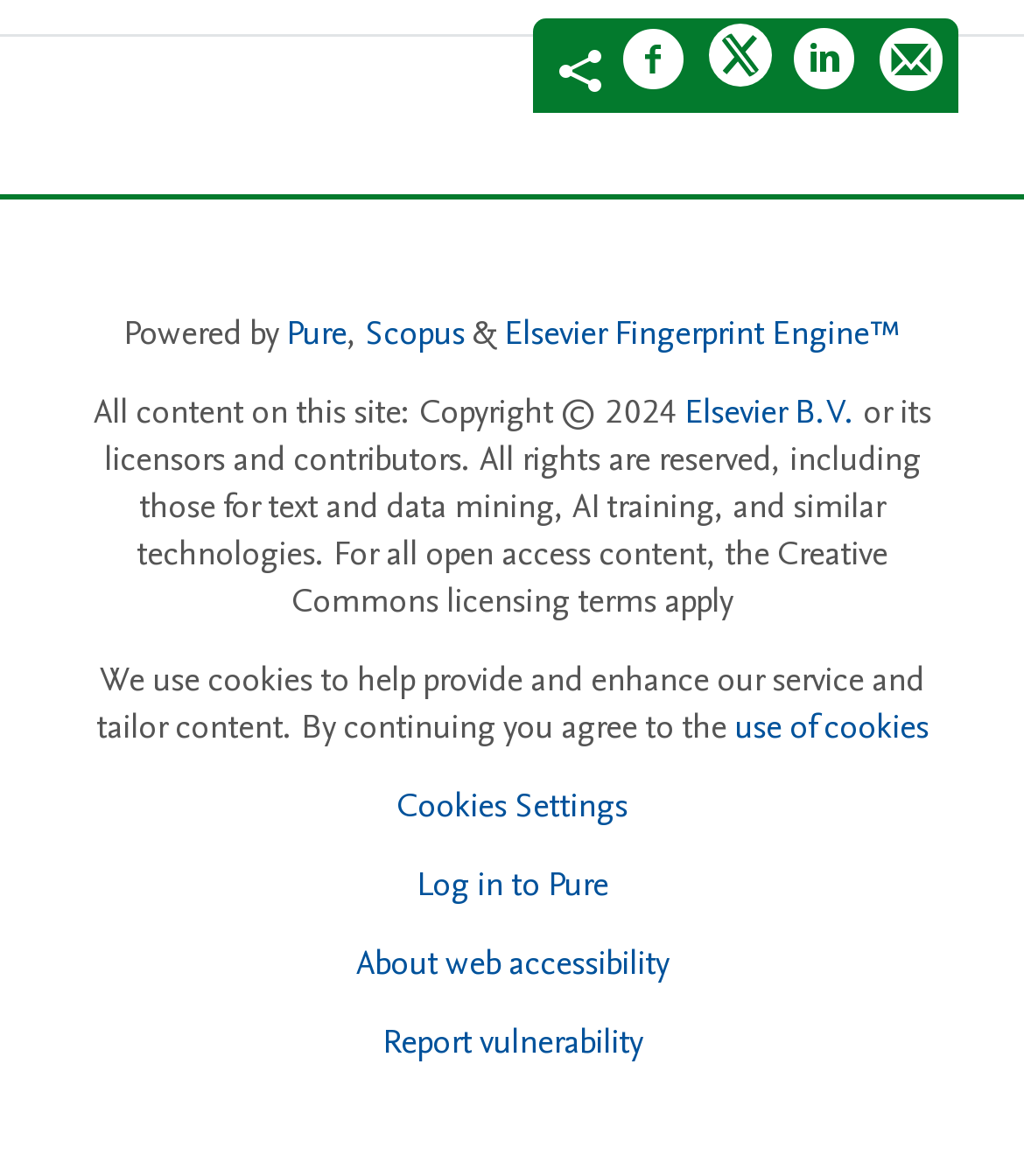Using the provided element description, identify the bounding box coordinates as (top-left x, top-left y, bottom-right x, bottom-right y). Ensure all values are between 0 and 1. Description: Pure

[0.279, 0.263, 0.338, 0.303]